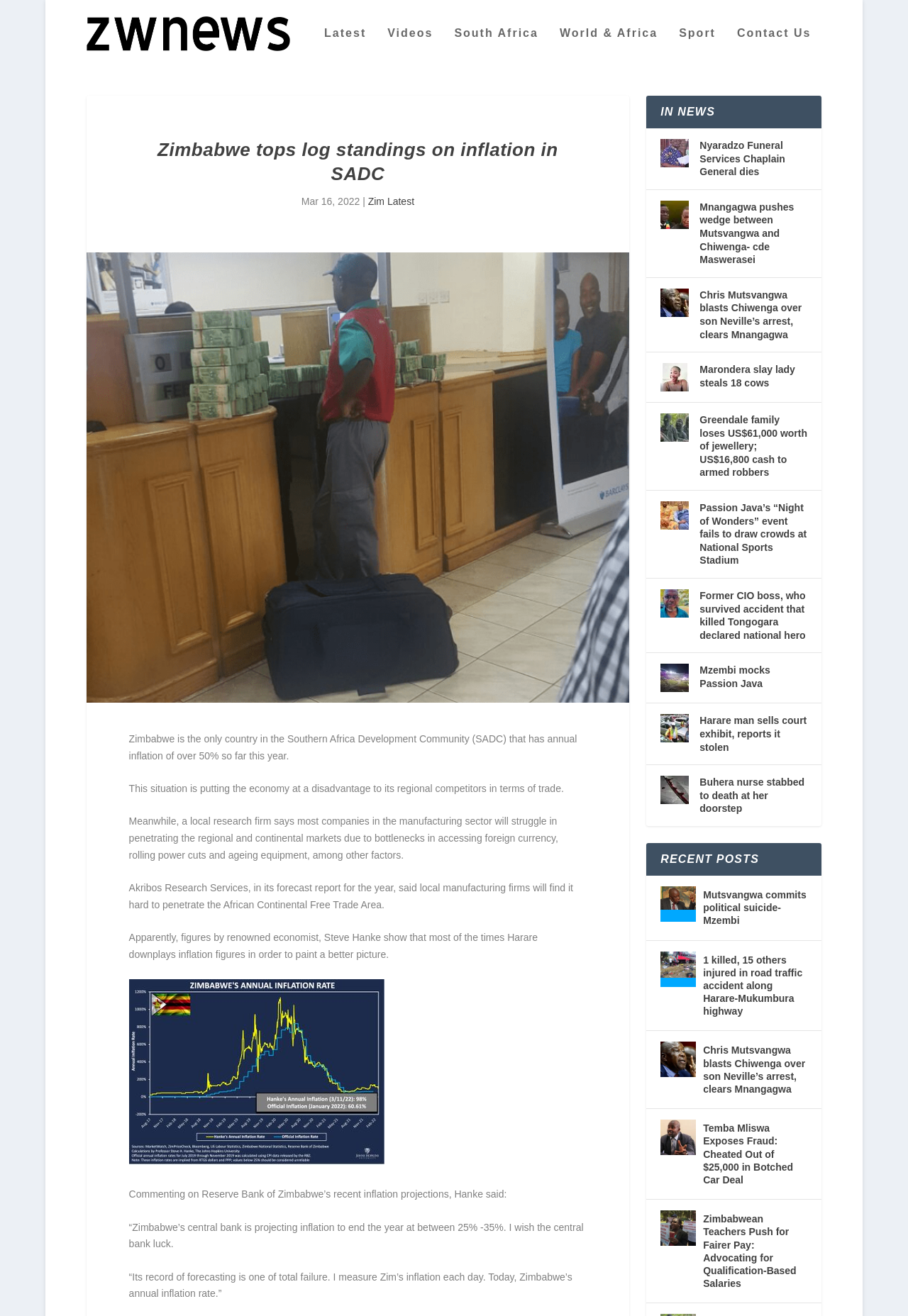Please determine the primary heading and provide its text.

Zimbabwe tops log standings on inflation in SADC